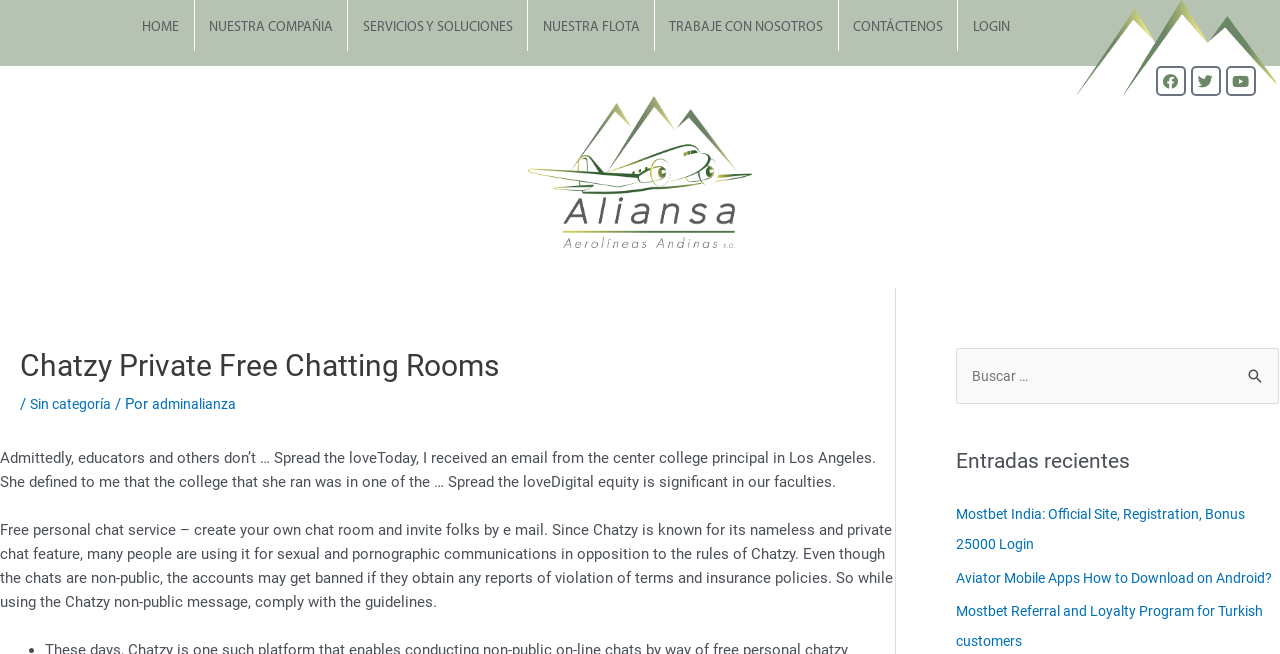Determine the title of the webpage and give its text content.

Chatzy Private Free Chatting Rooms